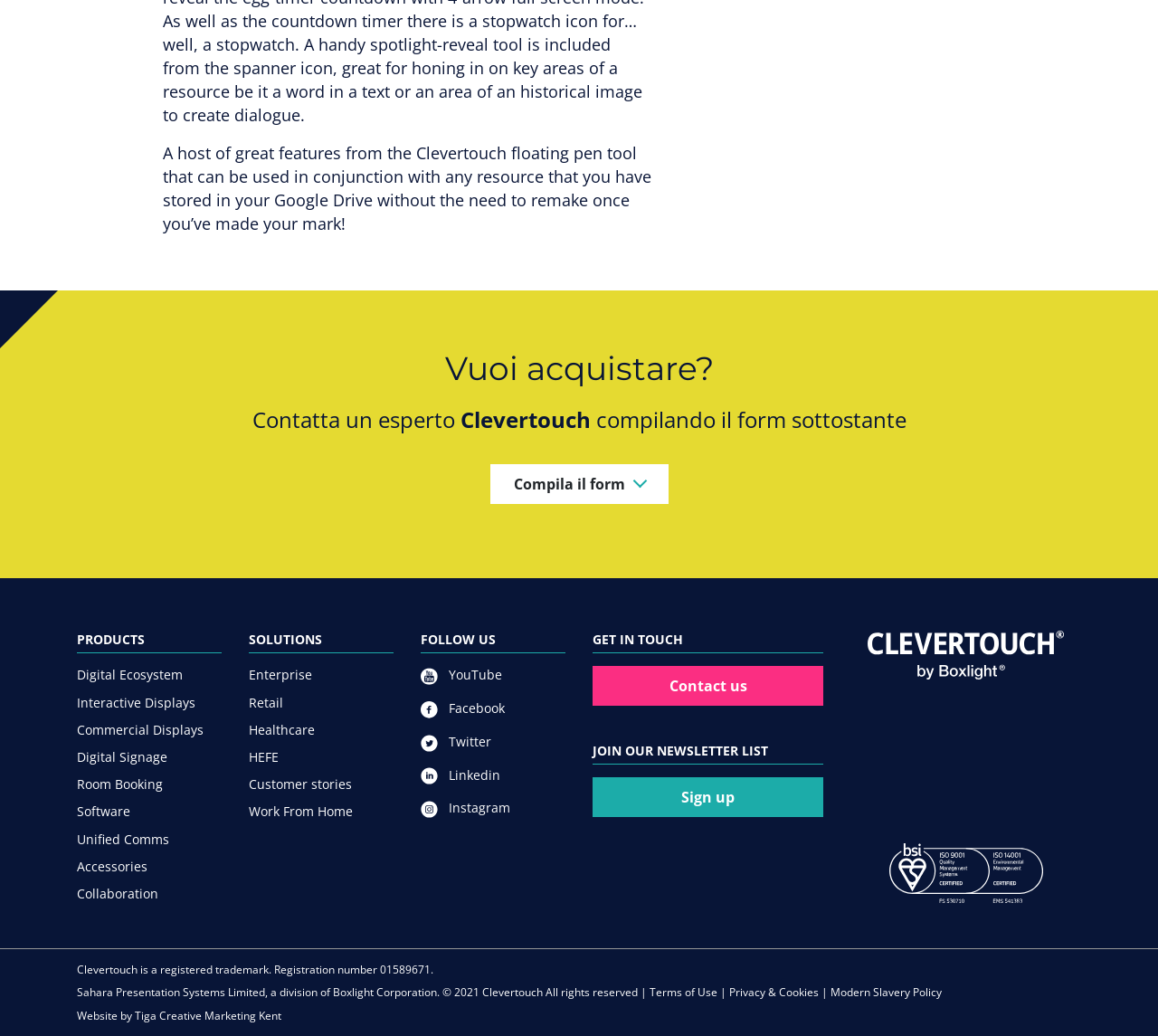Please identify the bounding box coordinates of the clickable area that will allow you to execute the instruction: "View terms of use".

[0.561, 0.951, 0.62, 0.965]